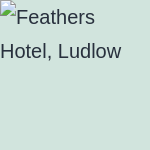What is Ludlow celebrated for?
Craft a detailed and extensive response to the question.

According to the caption, Ludlow is celebrated for its vibrant food scene, which includes a rich array of independent shops and butcheries, earning it the designation as the Epicurean capital of England.